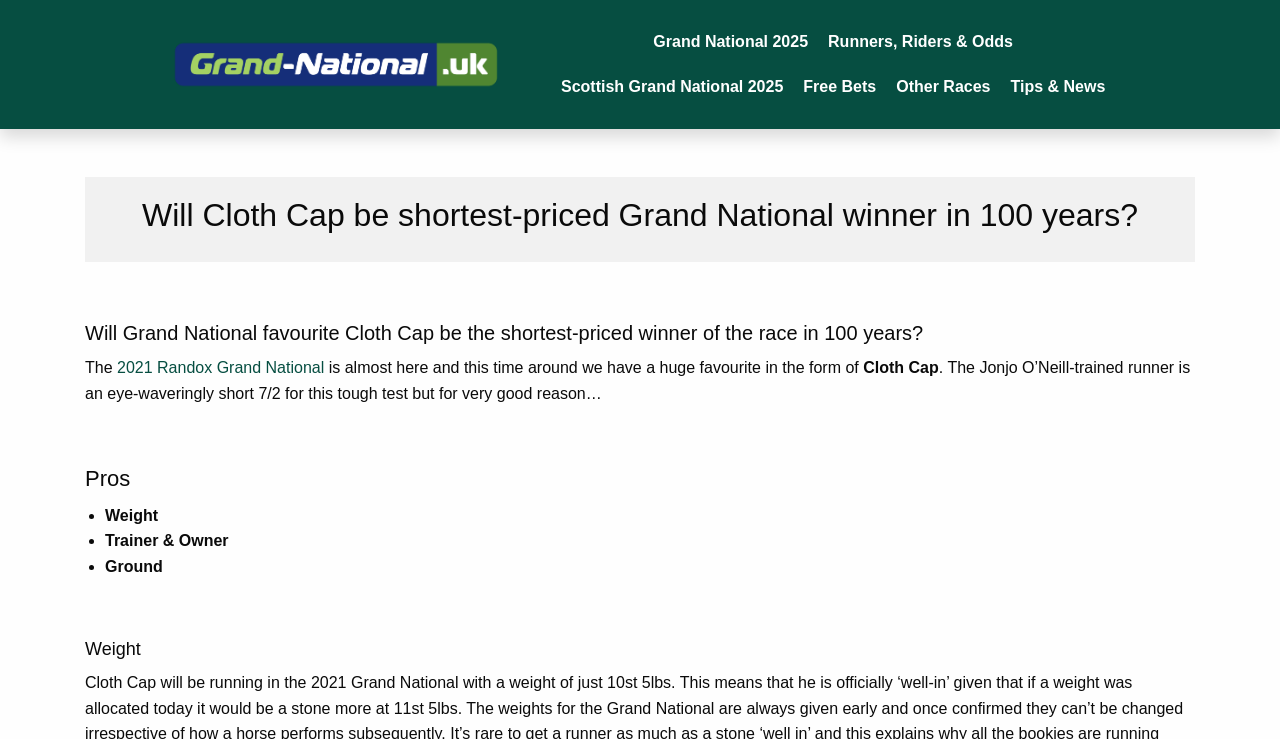Please identify the bounding box coordinates of the area I need to click to accomplish the following instruction: "Click on Grand National link".

[0.112, 0.0, 0.414, 0.174]